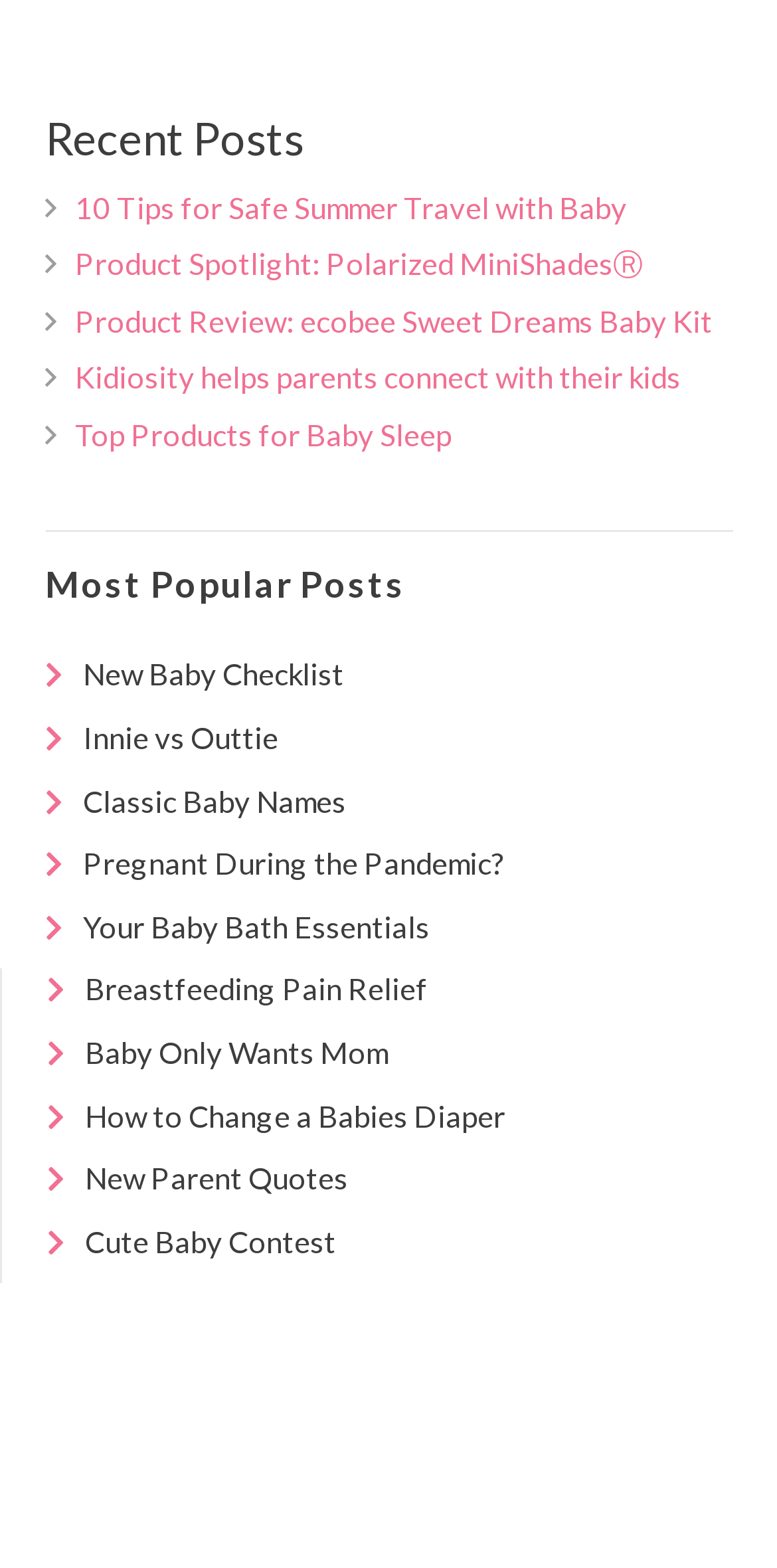What is the category of the posts under 'Recent Posts'?
Relying on the image, give a concise answer in one word or a brief phrase.

Baby and parenting